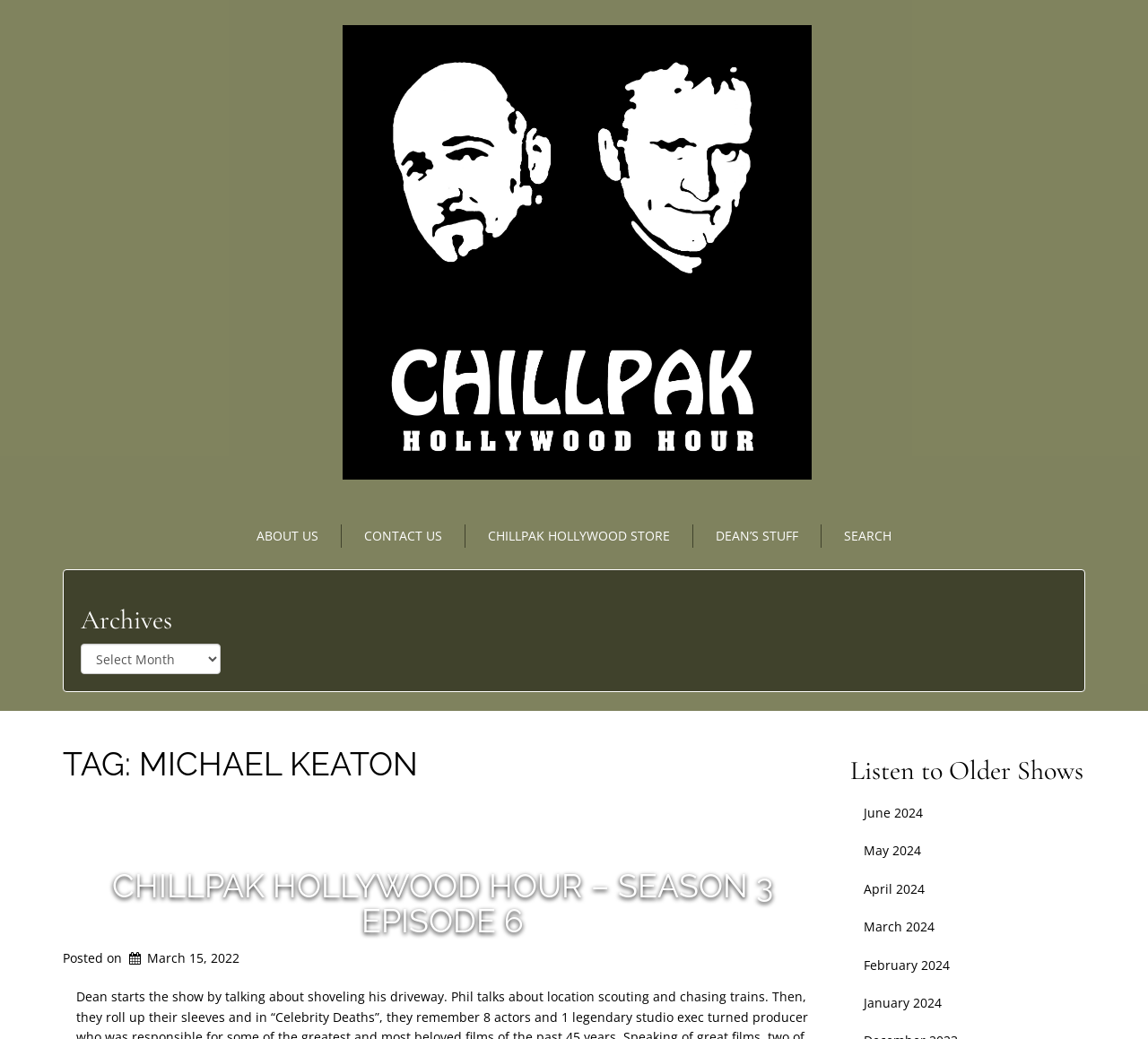Show the bounding box coordinates of the region that should be clicked to follow the instruction: "view shows from June 2024."

[0.74, 0.764, 0.945, 0.801]